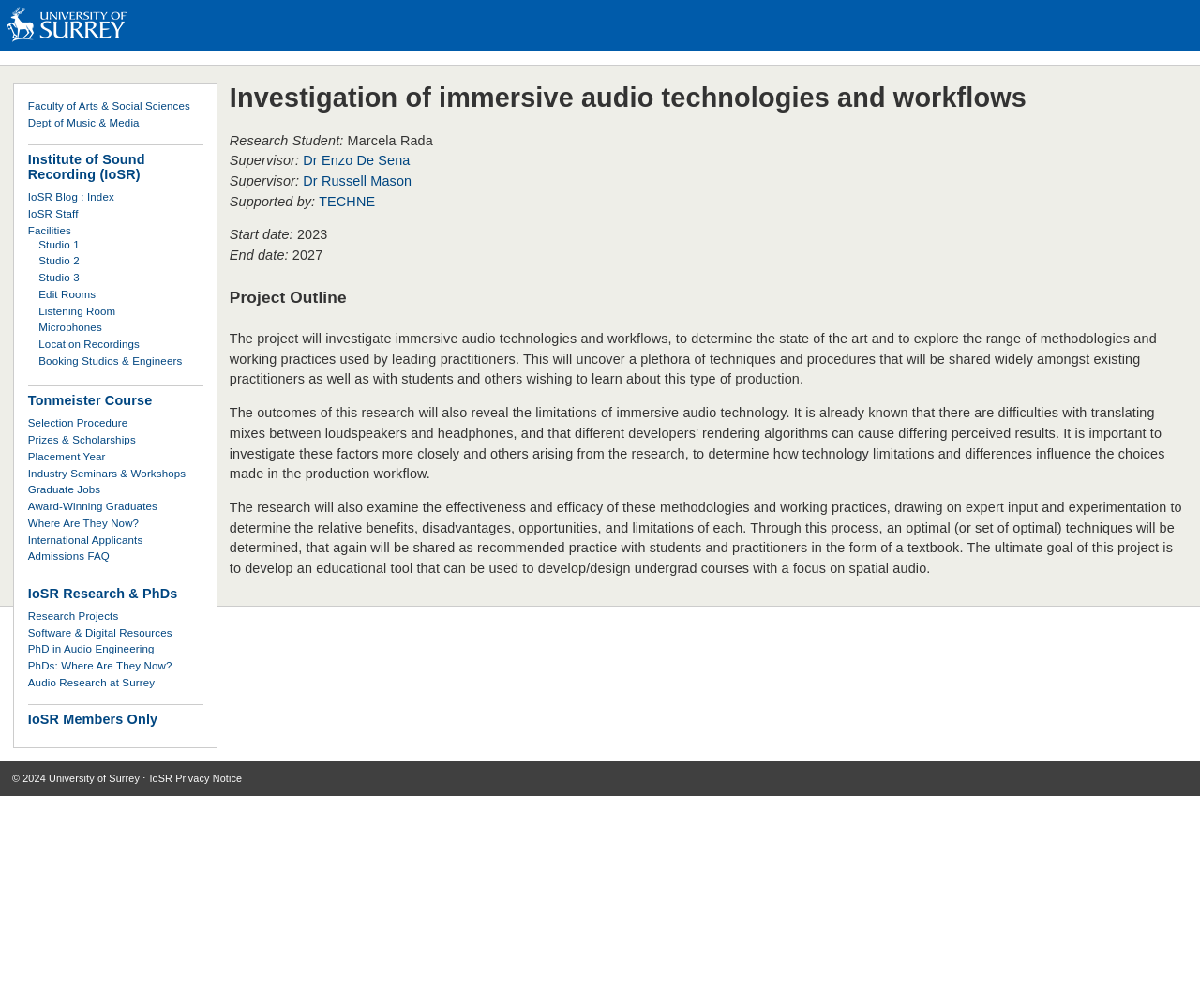Answer the question with a brief word or phrase:
What is the start date of the project?

2023